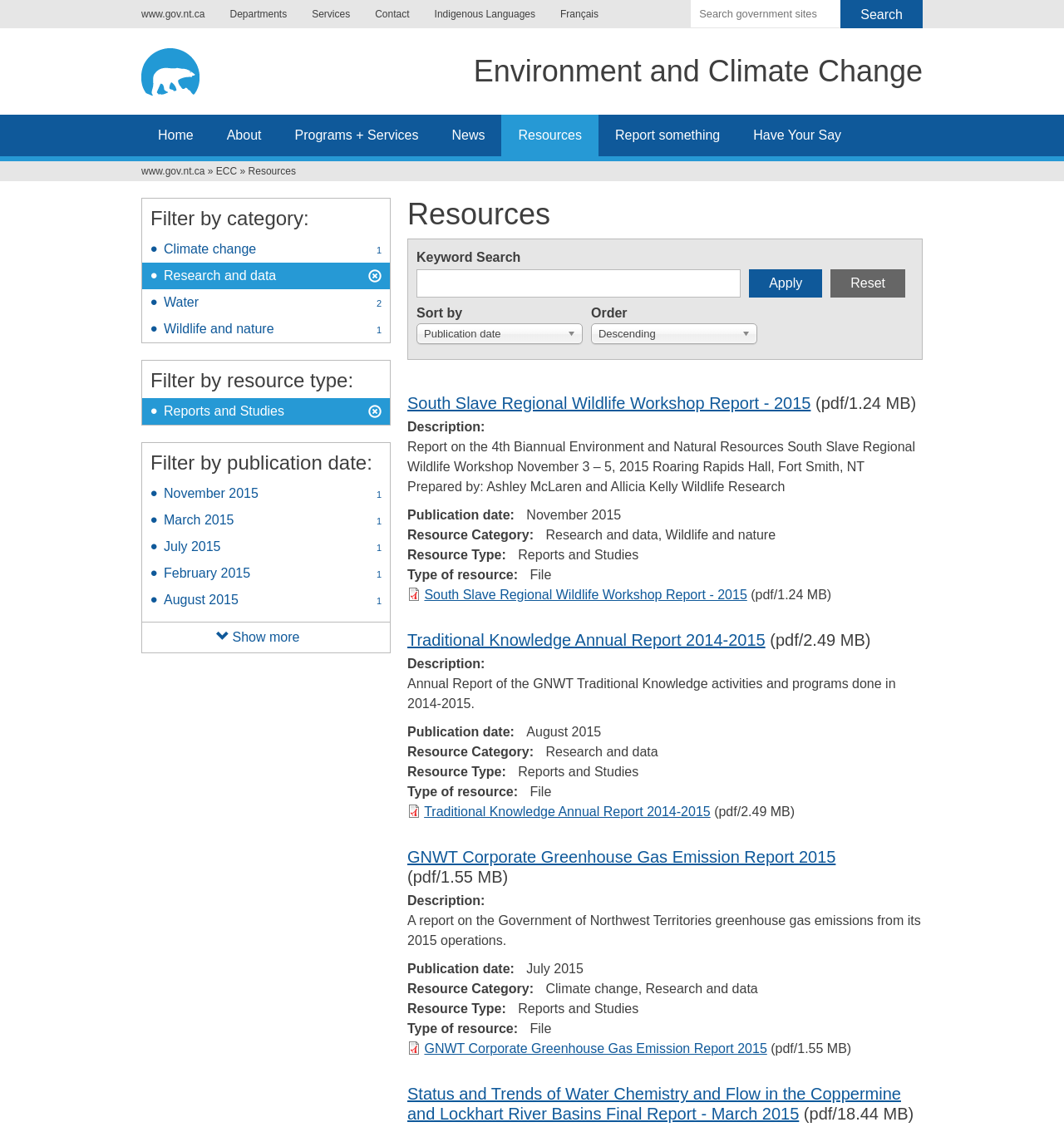Can you find the bounding box coordinates for the element to click on to achieve the instruction: "Apply the filter"?

[0.704, 0.238, 0.773, 0.263]